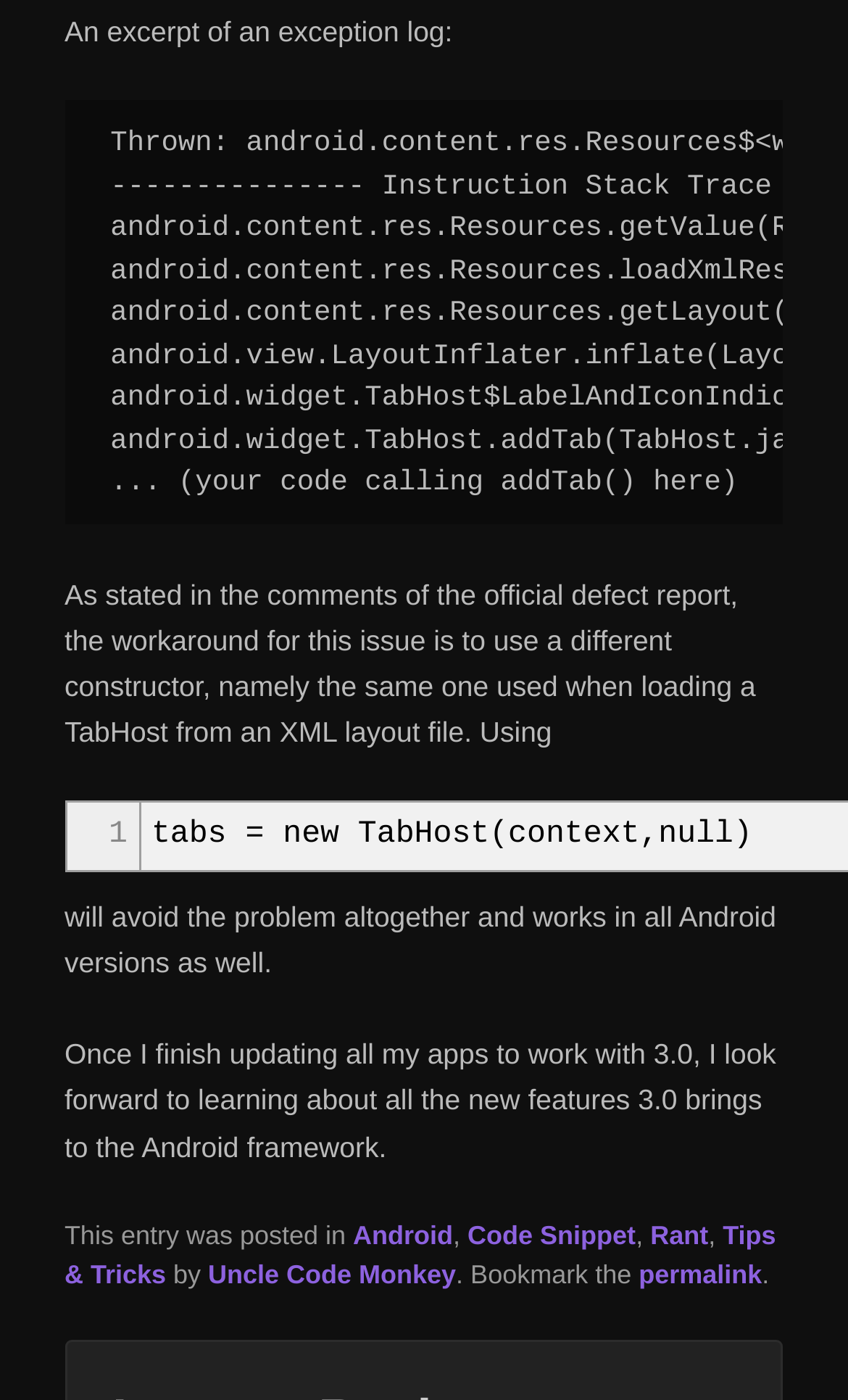What is the workaround for the issue?
Give a detailed explanation using the information visible in the image.

According to the text, the workaround for the issue is to use a different constructor, namely the same one used when loading a TabHost from an XML layout file, as stated in the comments of the official defect report.